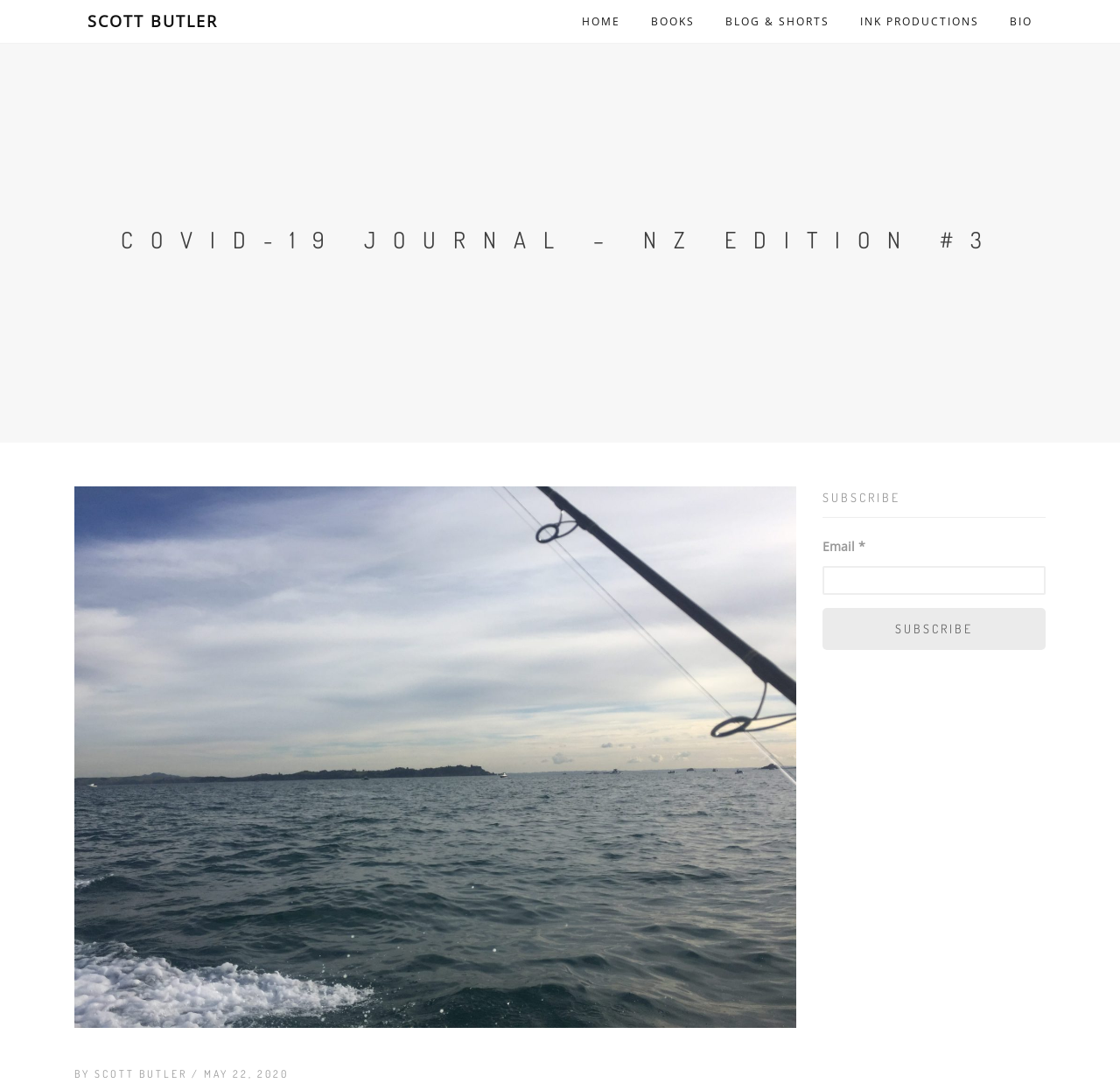Please identify the bounding box coordinates of the clickable region that I should interact with to perform the following instruction: "read blog and shorts". The coordinates should be expressed as four float numbers between 0 and 1, i.e., [left, top, right, bottom].

[0.636, 0.005, 0.752, 0.035]